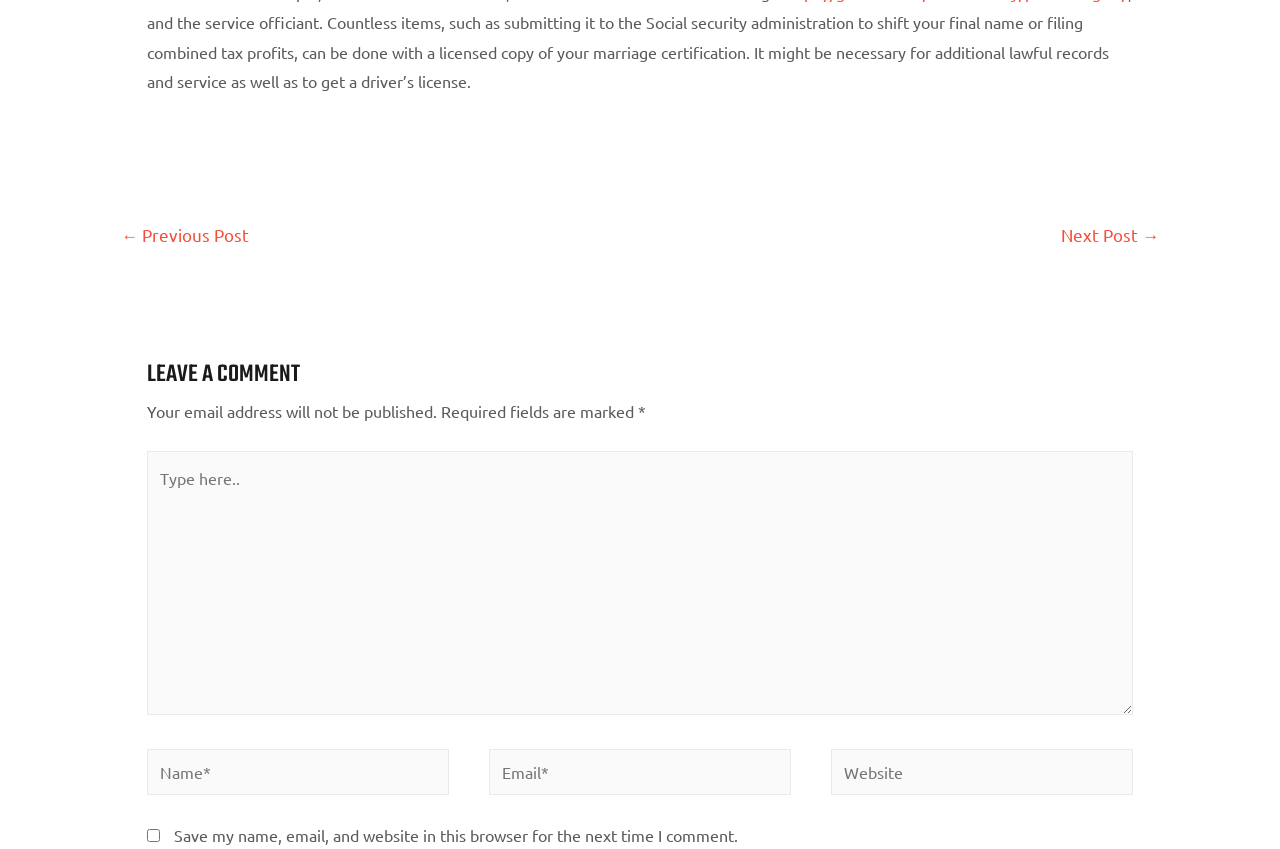Please specify the bounding box coordinates in the format (top-left x, top-left y, bottom-right x, bottom-right y), with values ranging from 0 to 1. Identify the bounding box for the UI component described as follows: parent_node: Name* name="author" placeholder="Name*"

[0.115, 0.882, 0.351, 0.936]